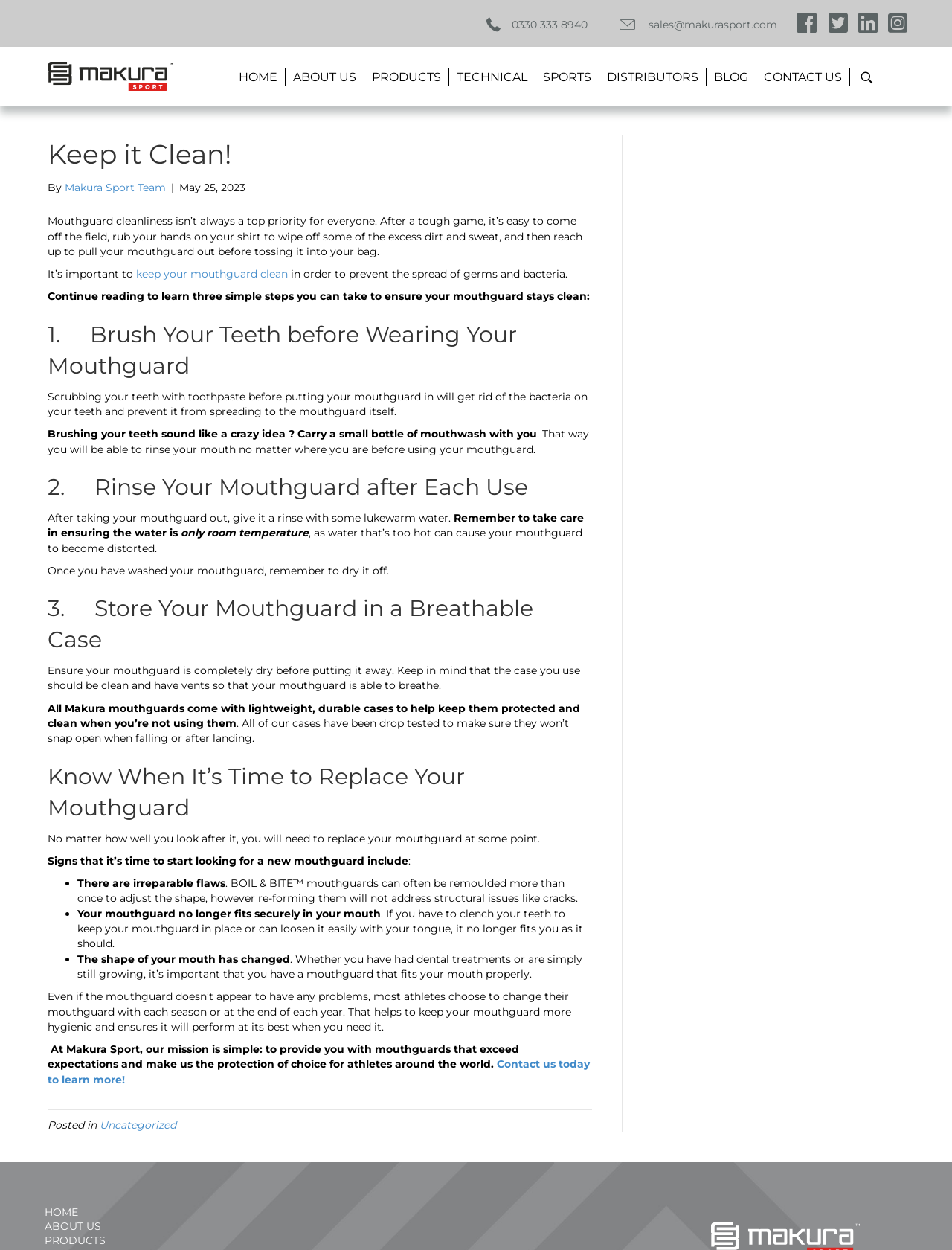Locate the bounding box coordinates of the clickable region necessary to complete the following instruction: "Click the 'HOME' link". Provide the coordinates in the format of four float numbers between 0 and 1, i.e., [left, top, right, bottom].

[0.243, 0.055, 0.299, 0.069]